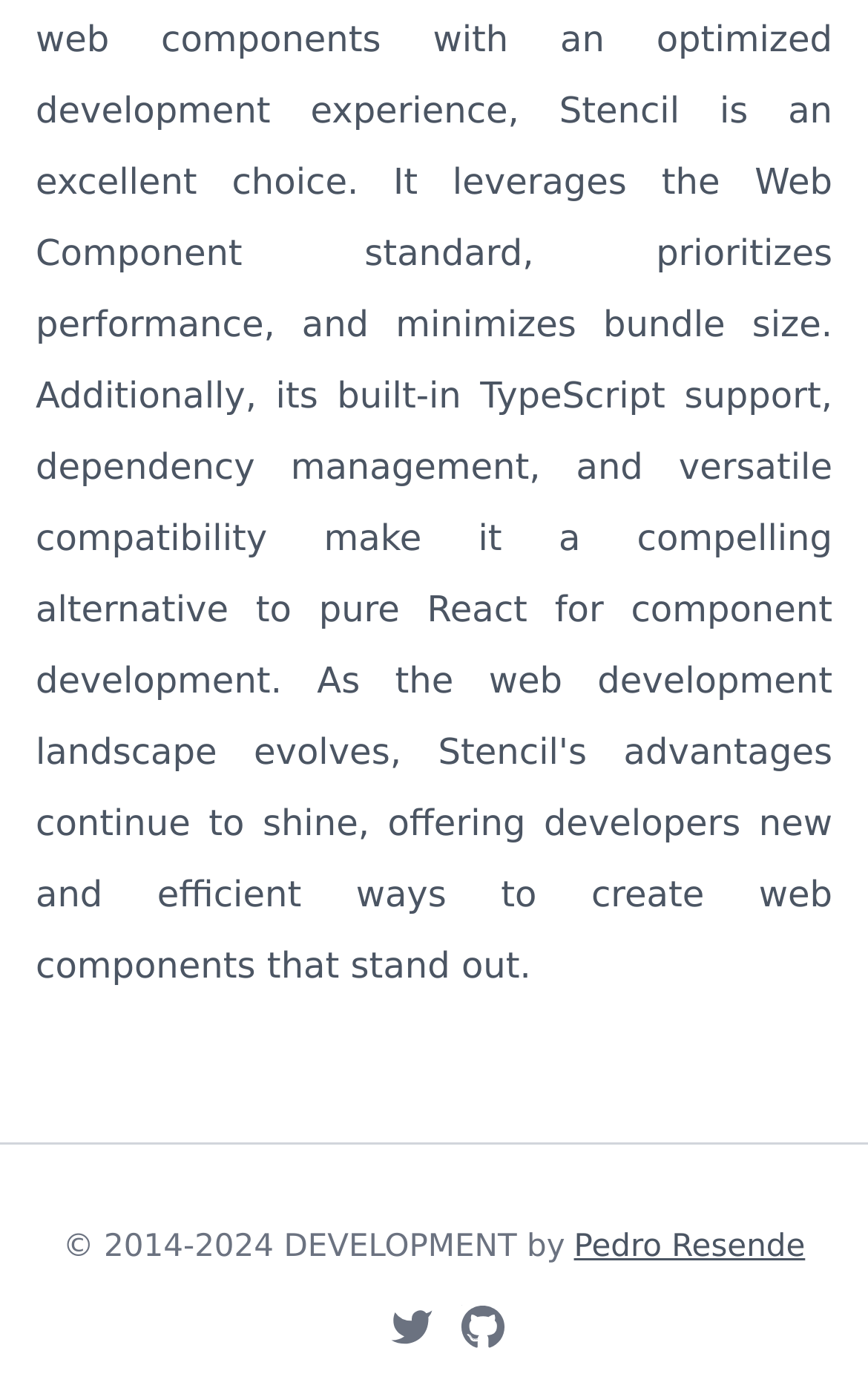How many social media links are there?
Ensure your answer is thorough and detailed.

There are two social media links at the bottom of the webpage, one for Twitter and one for Github. These links are represented by images and have corresponding text.